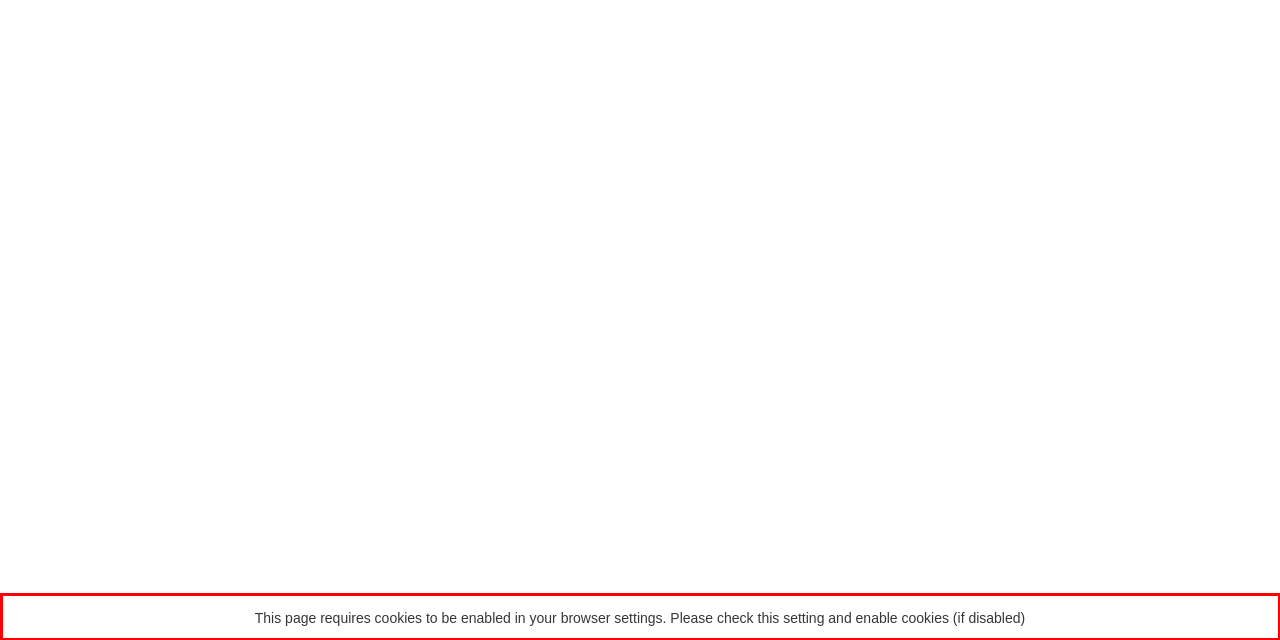Inspect the webpage screenshot that has a red bounding box and use OCR technology to read and display the text inside the red bounding box.

This page requires cookies to be enabled in your browser settings. Please check this setting and enable cookies (if disabled)